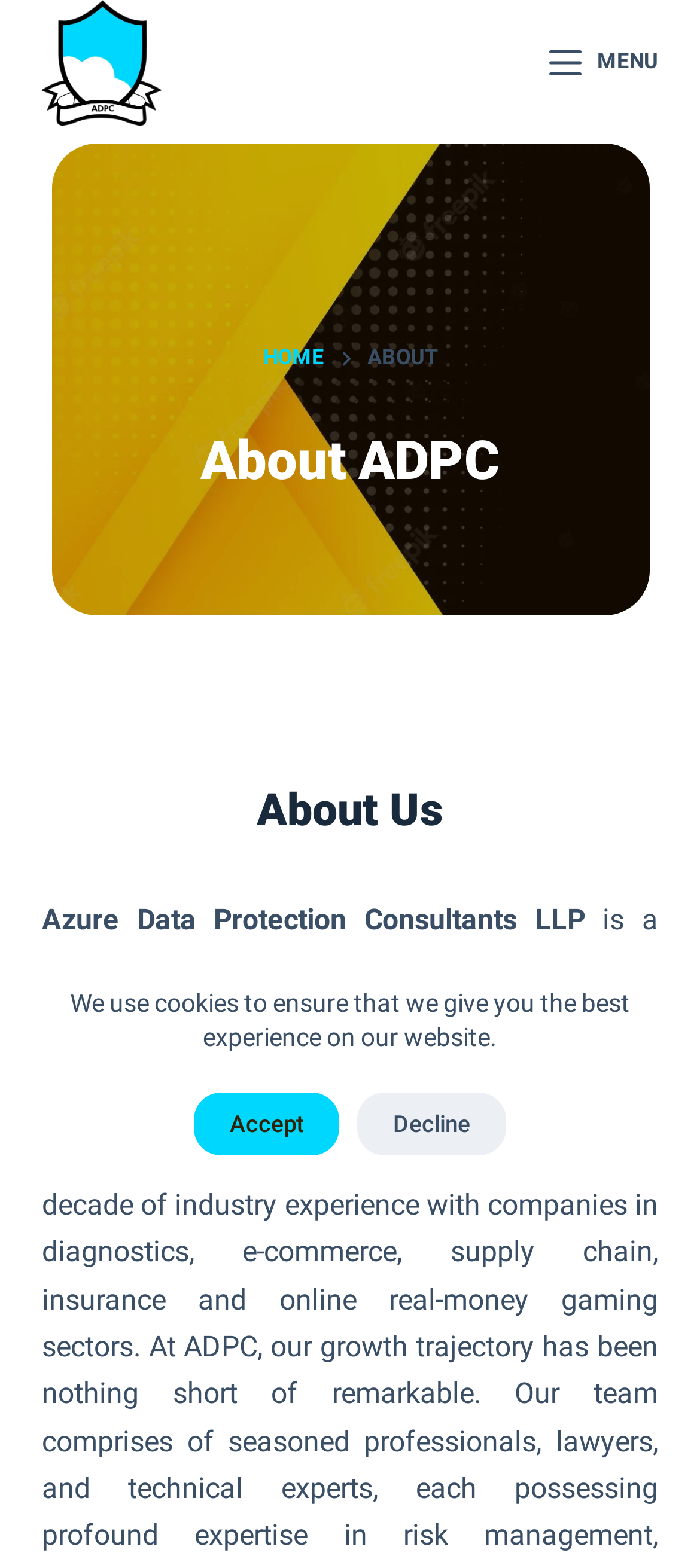Analyze and describe the webpage in a detailed narrative.

The webpage is about Azure Data Protection Consultants LLP, with a prominent logo at the top left corner. Below the logo, there is a link to skip to the content. 

At the top of the page, there is a notification about the use of cookies, with two buttons, "Accept" and "Decline", positioned side by side. 

On the top right corner, there is a menu button with the text "MENU" next to it. When the menu is opened, it displays several links, including "HOME" and "ABOUT". 

The main content of the page is divided into two sections. The first section has a heading "About ADPC" and the second section has a heading "About Us". The "About Us" section also displays the company name, "Azure Data Protection Consultants LLP", in a static text.